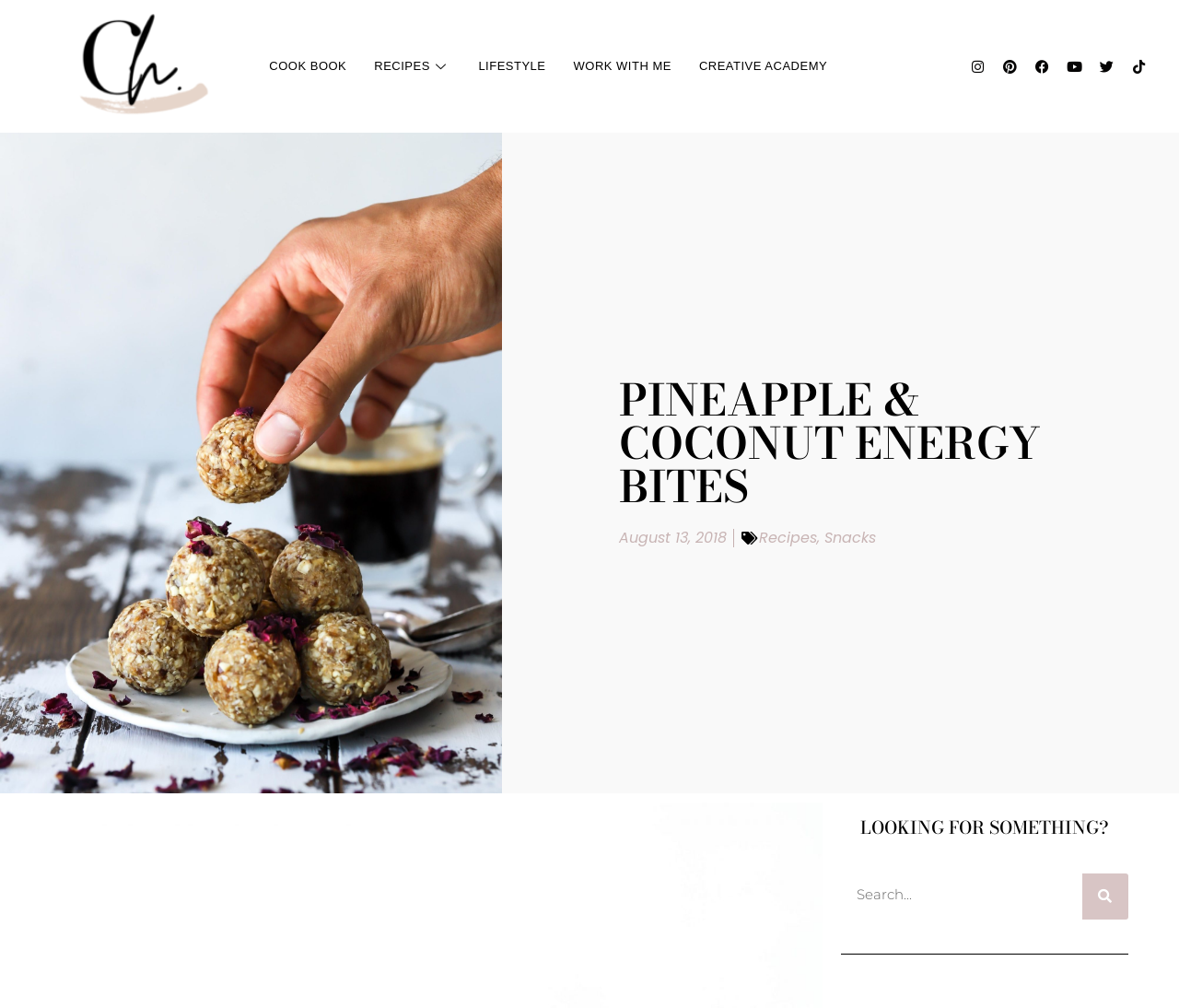Can you specify the bounding box coordinates for the region that should be clicked to fulfill this instruction: "Go to RECIPES".

[0.306, 0.029, 0.394, 0.102]